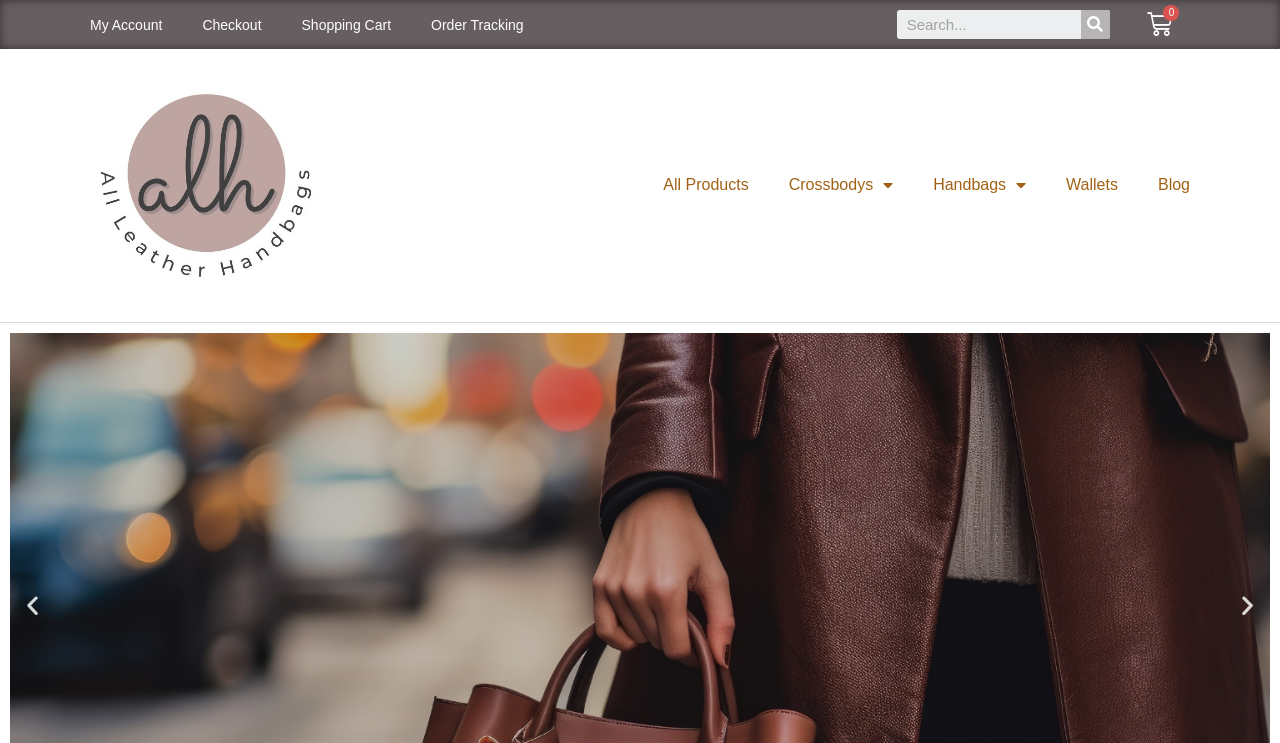Determine the bounding box coordinates for the UI element with the following description: "Previous". The coordinates should be four float numbers between 0 and 1, represented as [left, top, right, bottom].

[0.016, 0.797, 0.035, 0.831]